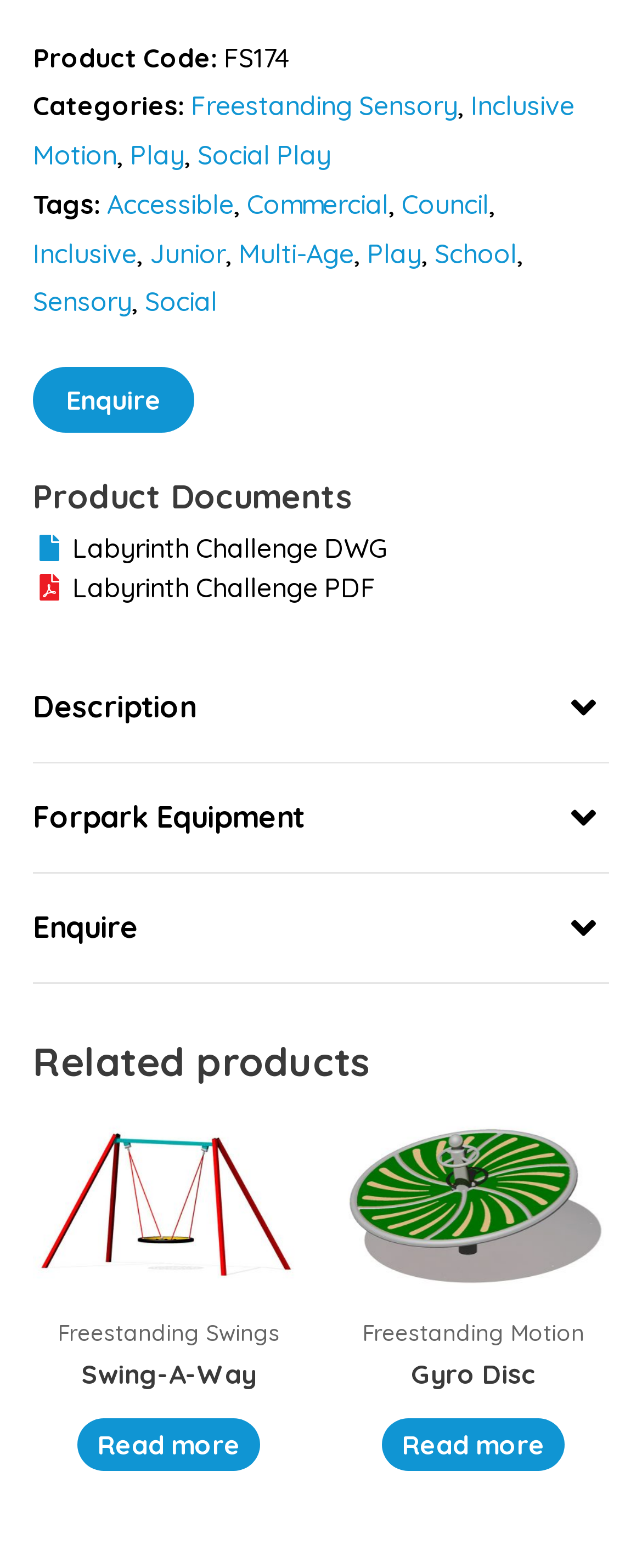Please find the bounding box coordinates for the clickable element needed to perform this instruction: "Add item to cart".

None